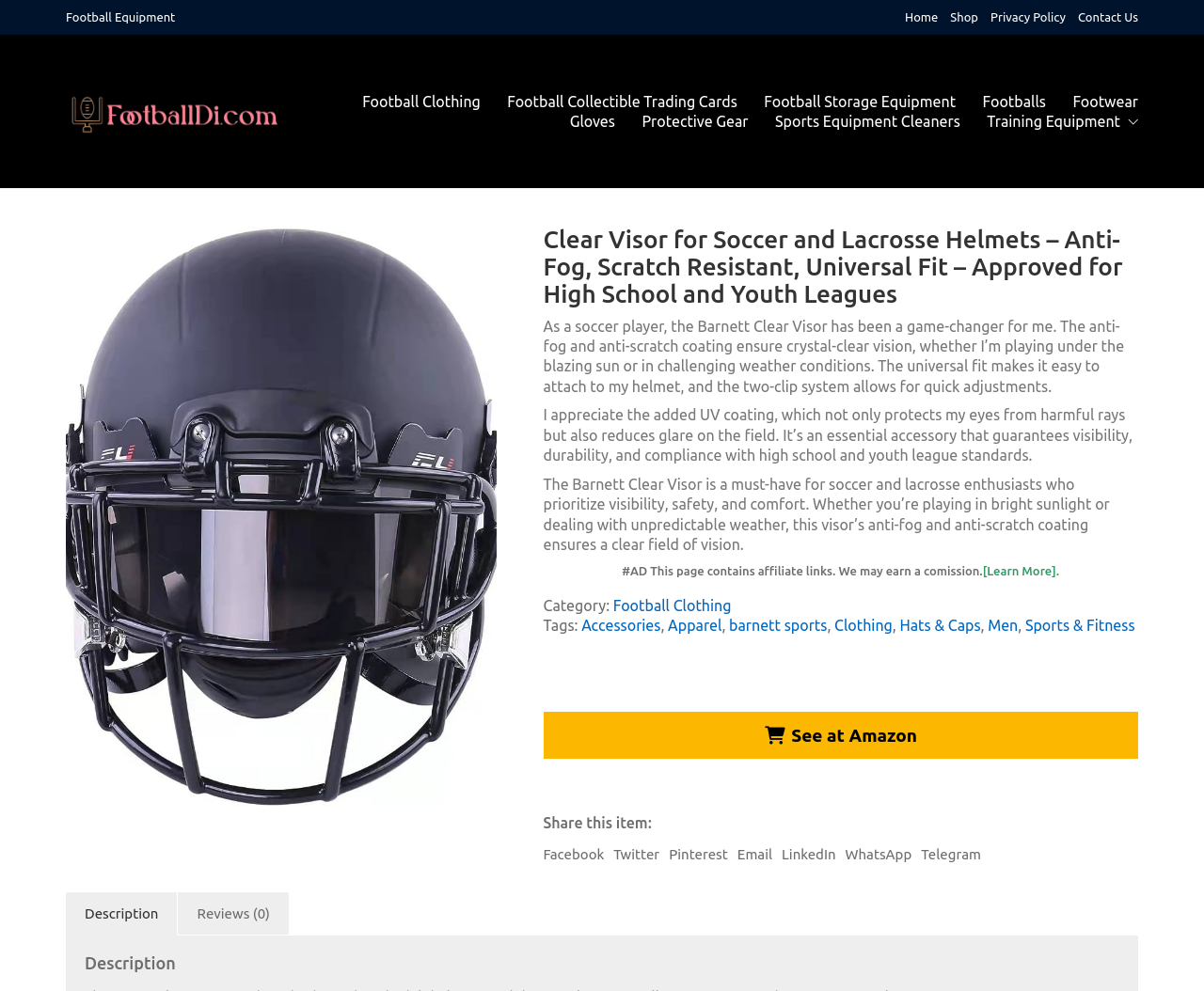Provide a thorough description of this webpage.

This webpage is about the Barnett Clear Visor for soccer and lacrosse helmets. At the top, there is a navigation menu with links to "Home", "Shop", "Privacy Policy", and "Contact Us". On the top-left corner, there is a logo of FootballDi.com, which is also a link to the website's homepage.

Below the navigation menu, there are several categories listed, including "Football Clothing", "Football Collectible Trading Cards", "Football Storage Equipment", and more. These categories are links that likely lead to other pages on the website.

The main content of the page is about the Barnett Clear Visor. There is a heading that describes the product, followed by three paragraphs of text that provide more information about its features and benefits. The text is written from the perspective of a soccer player who has used the visor and found it to be a game-changer.

On the right side of the page, there is a large image of the visor, which takes up most of the vertical space. Below the image, there is a call-to-action button that says "🛒 See at Amazon".

Further down the page, there are links to share the product on various social media platforms, including Facebook, Twitter, Pinterest, and more. There is also a tab list that allows users to switch between the "Description" and "Reviews" sections of the page. However, there are no reviews listed on this page.

Overall, the page is focused on promoting the Barnett Clear Visor and providing information about its features and benefits to potential customers.